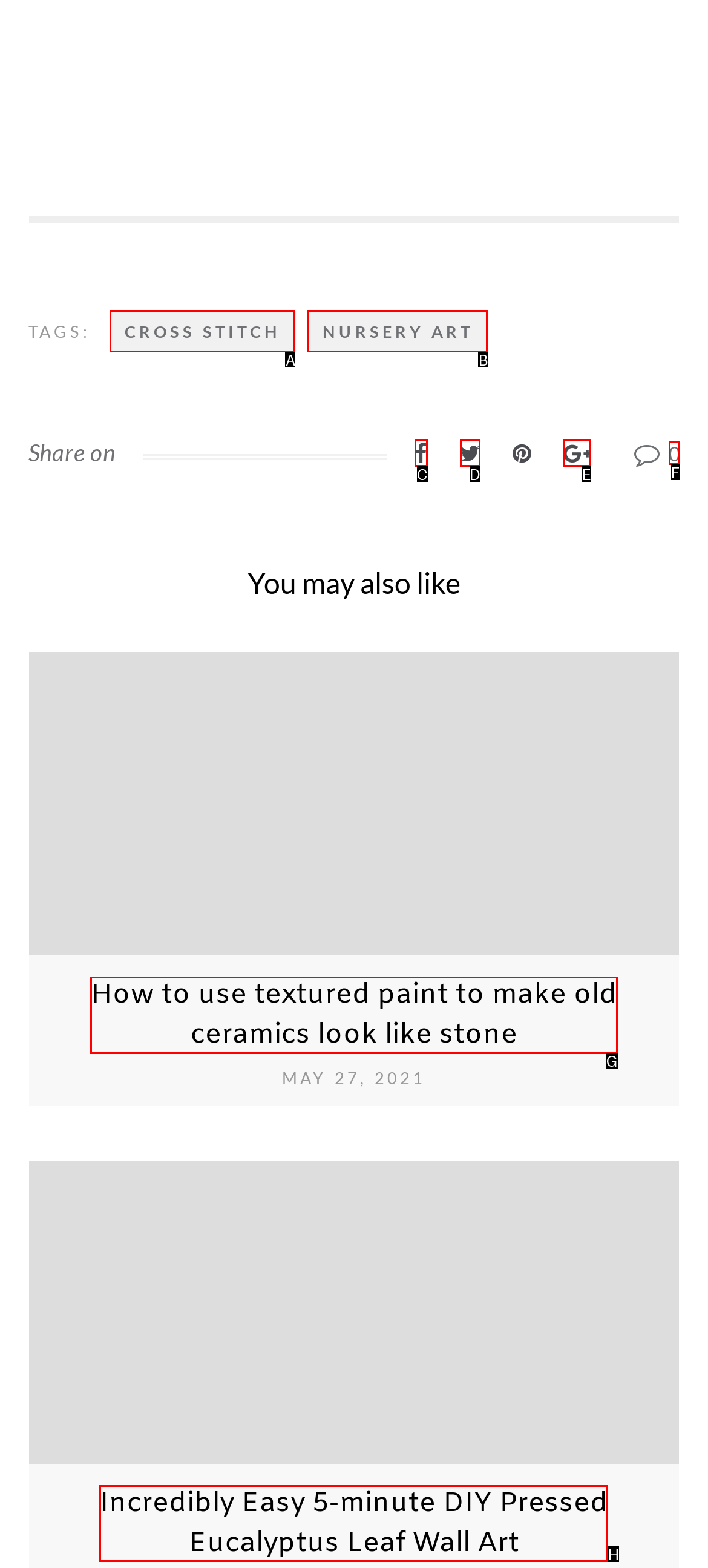To perform the task "Read the article about textured paint", which UI element's letter should you select? Provide the letter directly.

G